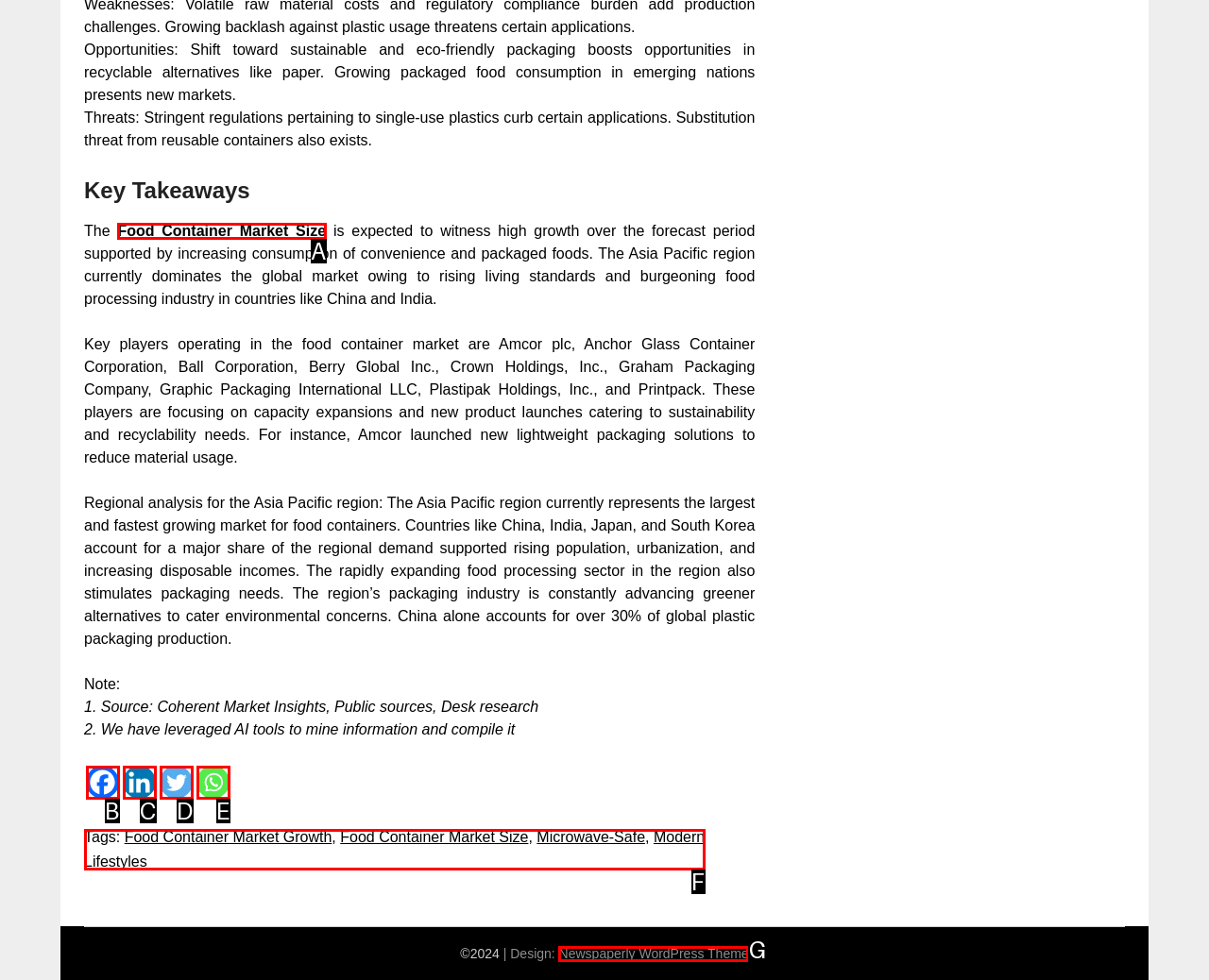Find the HTML element that matches the description provided: Modern Lifestyles
Answer using the corresponding option letter.

F